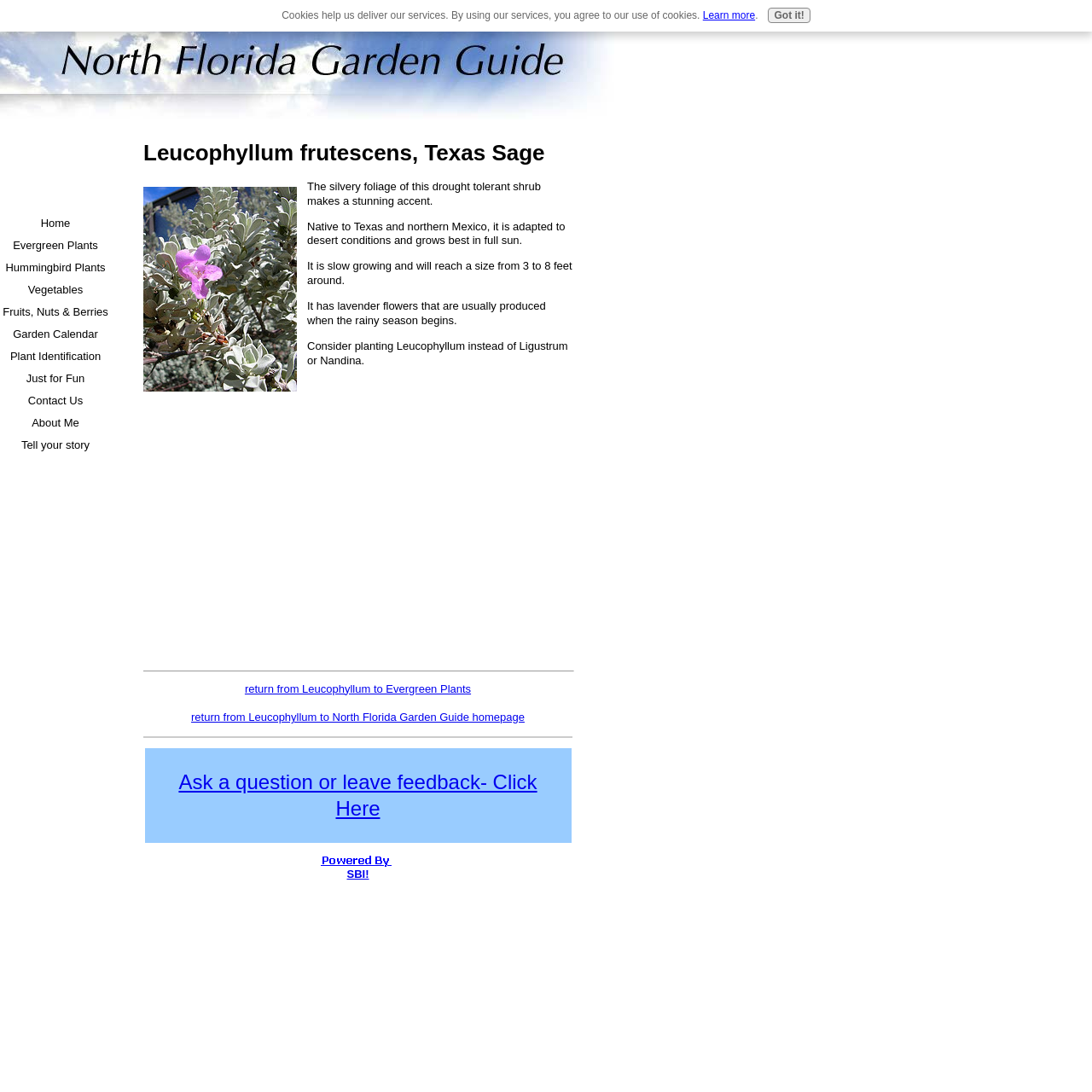Determine the bounding box coordinates of the element's region needed to click to follow the instruction: "Click on the 'Home' link". Provide these coordinates as four float numbers between 0 and 1, formatted as [left, top, right, bottom].

[0.0, 0.194, 0.102, 0.215]